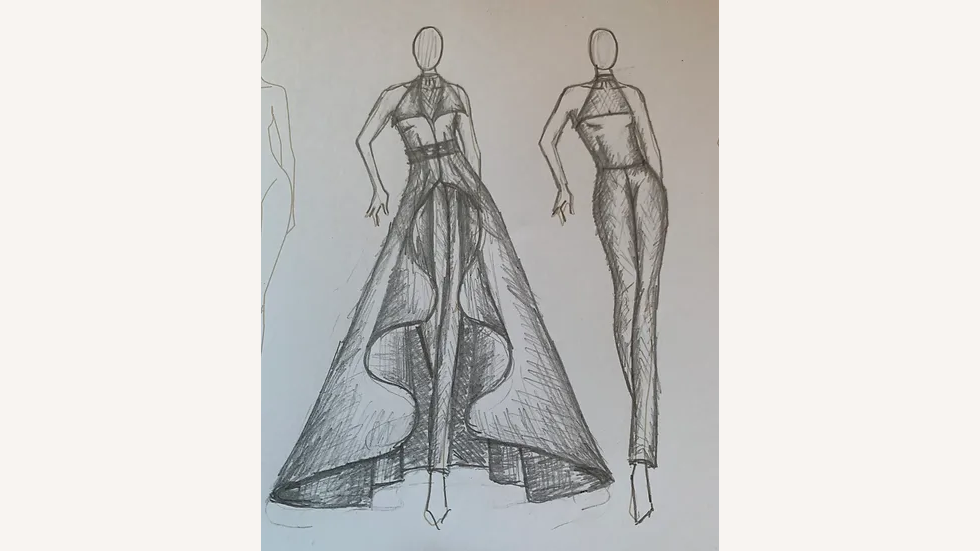Please answer the following question using a single word or phrase: What is the price of the accompanying consultation service?

$50